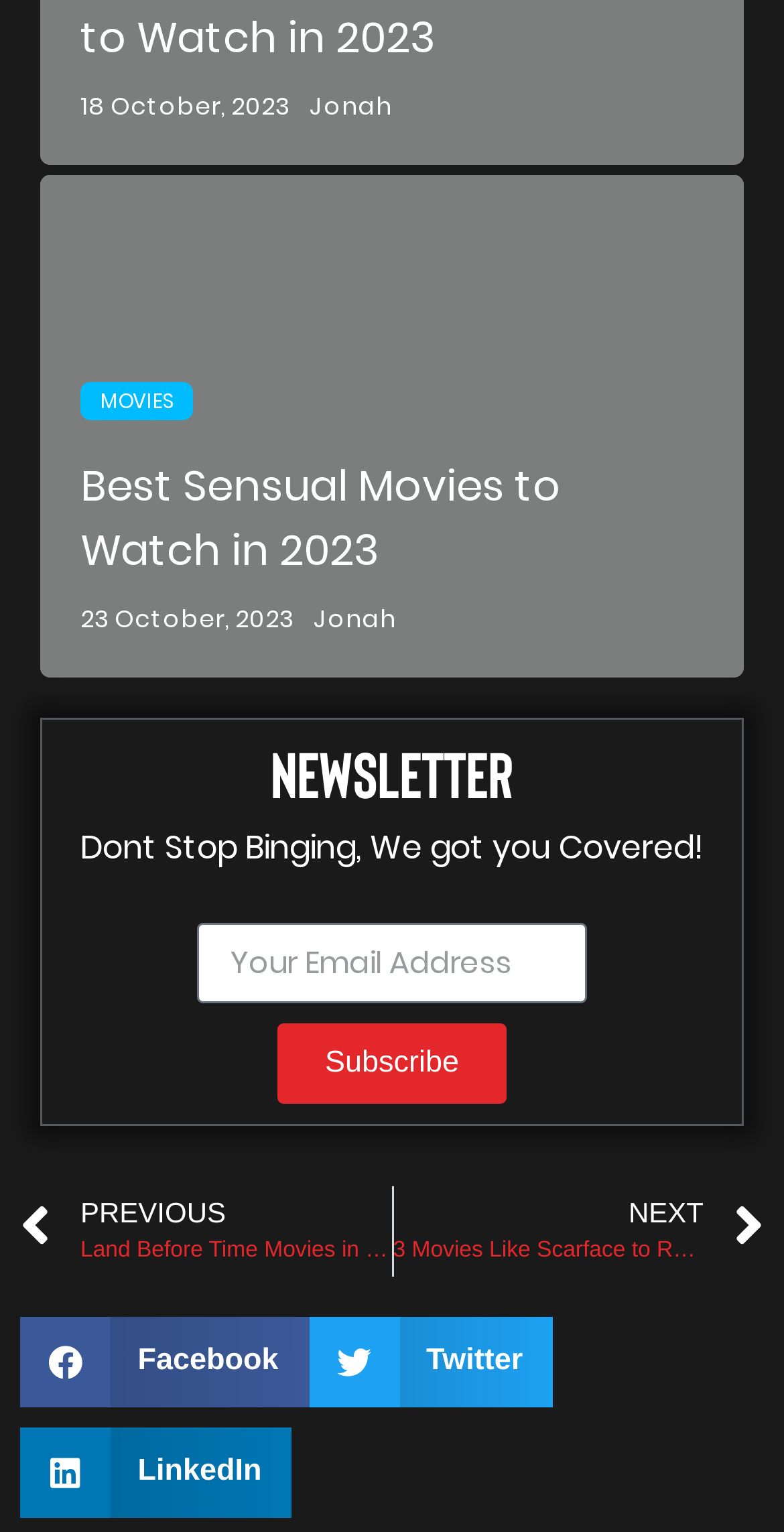What is the category of the links at the bottom of the page?
Refer to the image and provide a detailed answer to the question.

The category of the links at the bottom of the page is Movies, as indicated by the link elements with the texts 'Prev PREVIOUS Land Before Time Movies in Order Chronologically' and 'NEXT 3 Movies Like Scarface to Re-Watch in 2023 Next'.